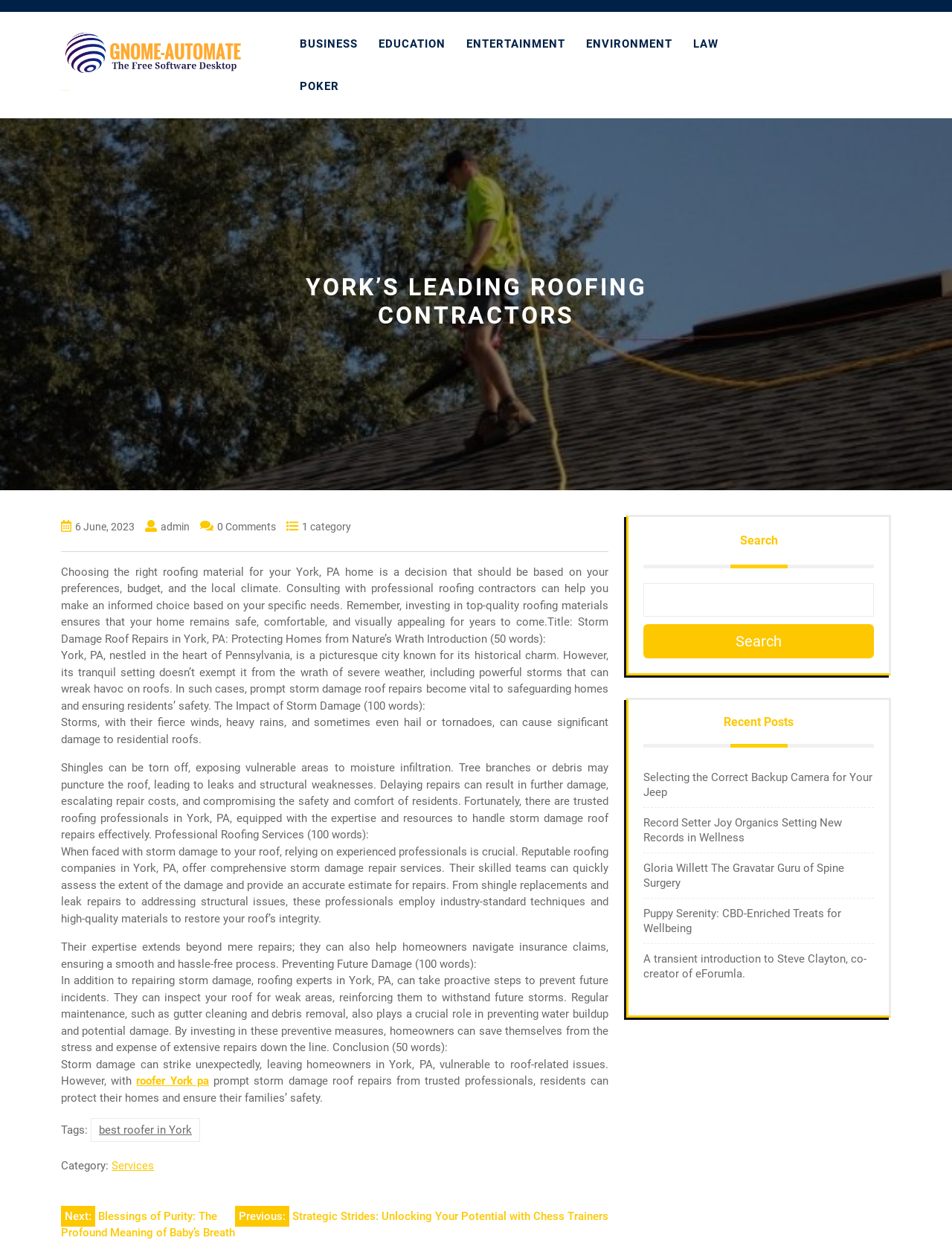How many recent posts are listed in the 'Blog Sidebar'?
Provide a thorough and detailed answer to the question.

I counted the number of recent posts listed in the 'Blog Sidebar' by looking at the links under the 'Recent Posts' heading, which are 'Selecting the Correct Backup Camera for Your Jeep', 'Record Setter Joy Organics Setting New Records in Wellness', 'Gloria Willett The Gravatar Guru of Spine Surgery', 'Puppy Serenity: CBD-Enriched Treats for Wellbeing', and 'A transient introduction to Steve Clayton, co-creator of eForumla.', and there are 5 recent posts in total.